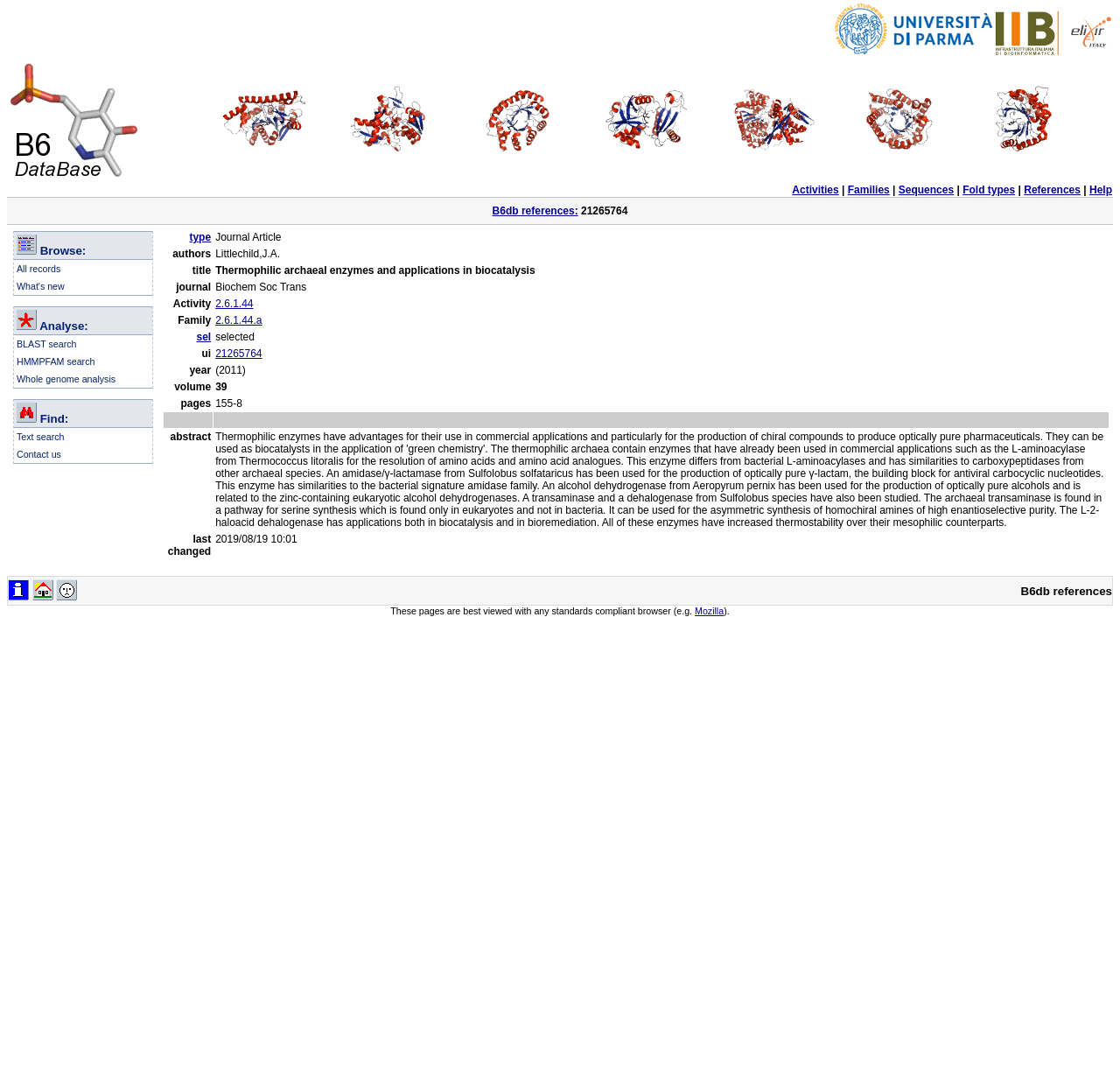Locate the bounding box coordinates of the clickable region to complete the following instruction: "Click on the 'Activities' link."

[0.707, 0.169, 0.749, 0.18]